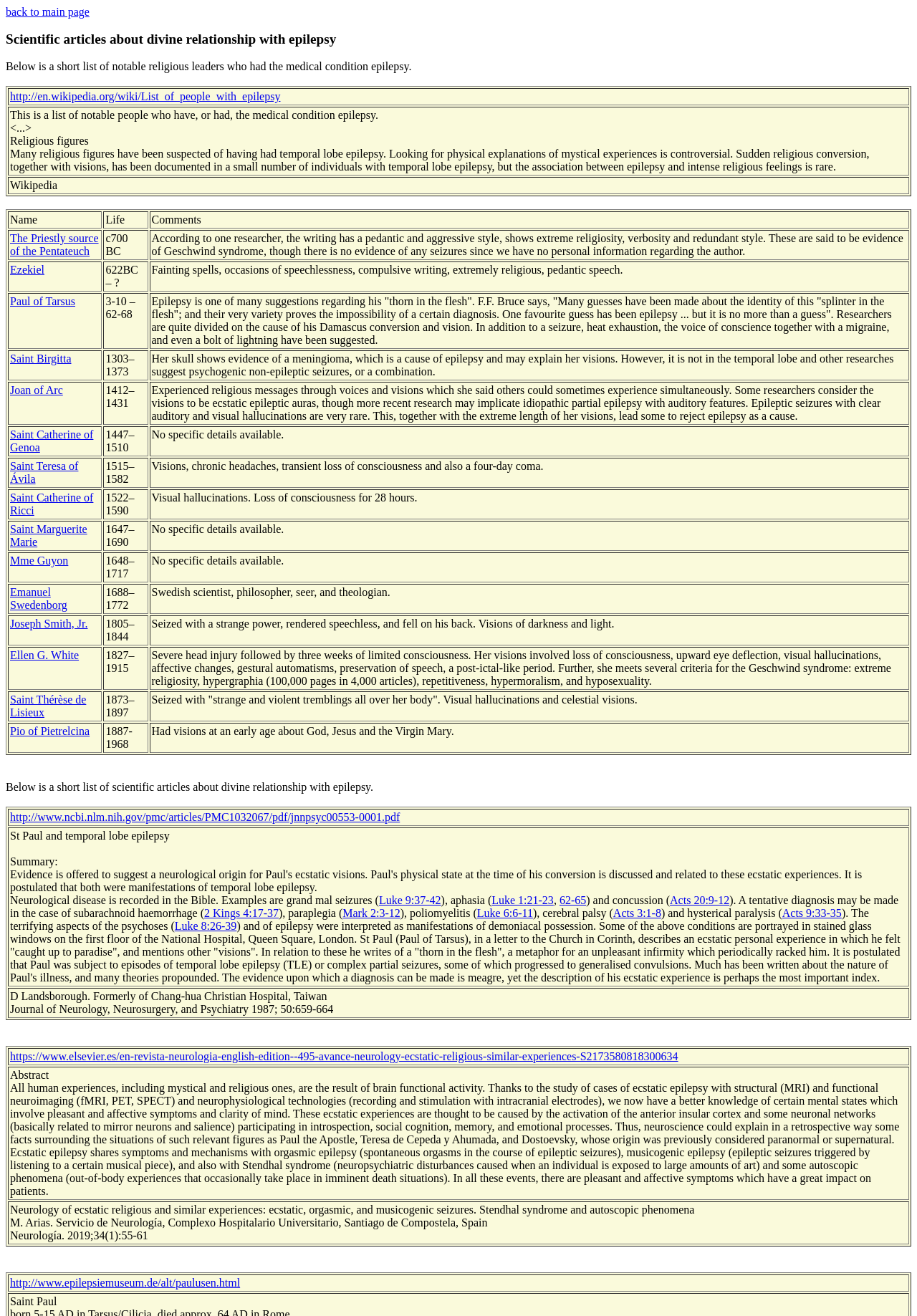Give a concise answer of one word or phrase to the question: 
How many religious figures are listed on the webpage?

13